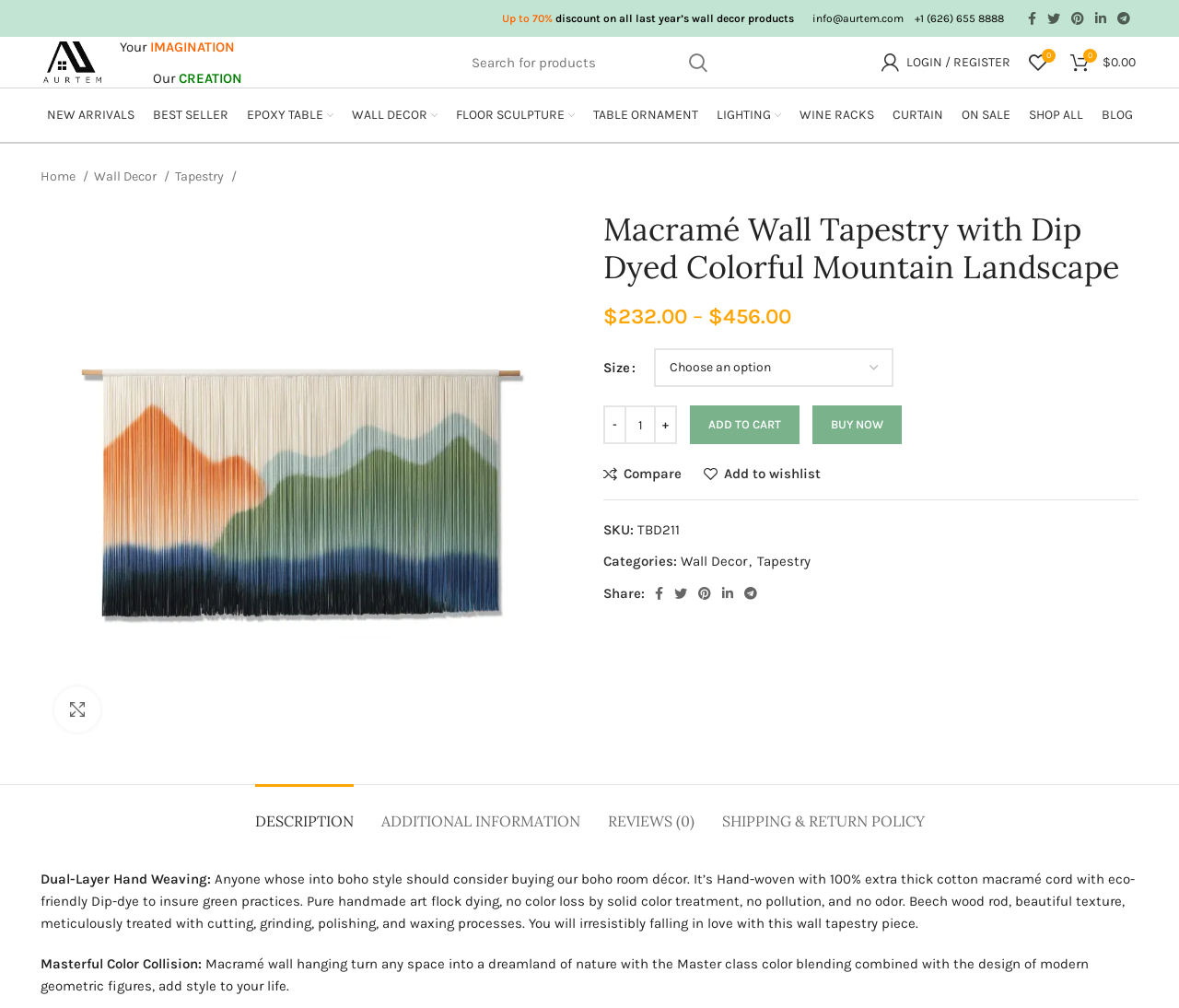Create a detailed description of the webpage's content and layout.

This webpage is an e-commerce product page for a macramé wall tapestry with a dip-dyed colorful mountain landscape. At the top, there is a navigation menu with links to various categories, including "NEW ARRIVALS", "BEST SELLER", and "WALL DECOR". Below the navigation menu, there is a search bar and a login/register link.

On the left side of the page, there is a large image of the product, which is a yarn wall tapestry with a colorful mountain landscape hanging on a white wall. Below the image, there is a product description, price, and a table with product details, including size options.

To the right of the image, there are buttons to add the product to the cart, buy now, and compare. There are also links to add the product to a wishlist and share it on social media.

Below the product details, there are tabs for "DESCRIPTION", "ADDITIONAL INFORMATION", and "REVIEWS (0)". The "DESCRIPTION" tab is not selected by default, but it likely contains a detailed description of the product.

At the very top of the page, there is a discount announcement, stating "Up to 70% discount on all last year's wall decor products". There are also social media links and a contact information section with an email address and phone number.

Overall, the webpage is focused on showcasing the product and providing easy access to product details, purchasing options, and social media sharing.